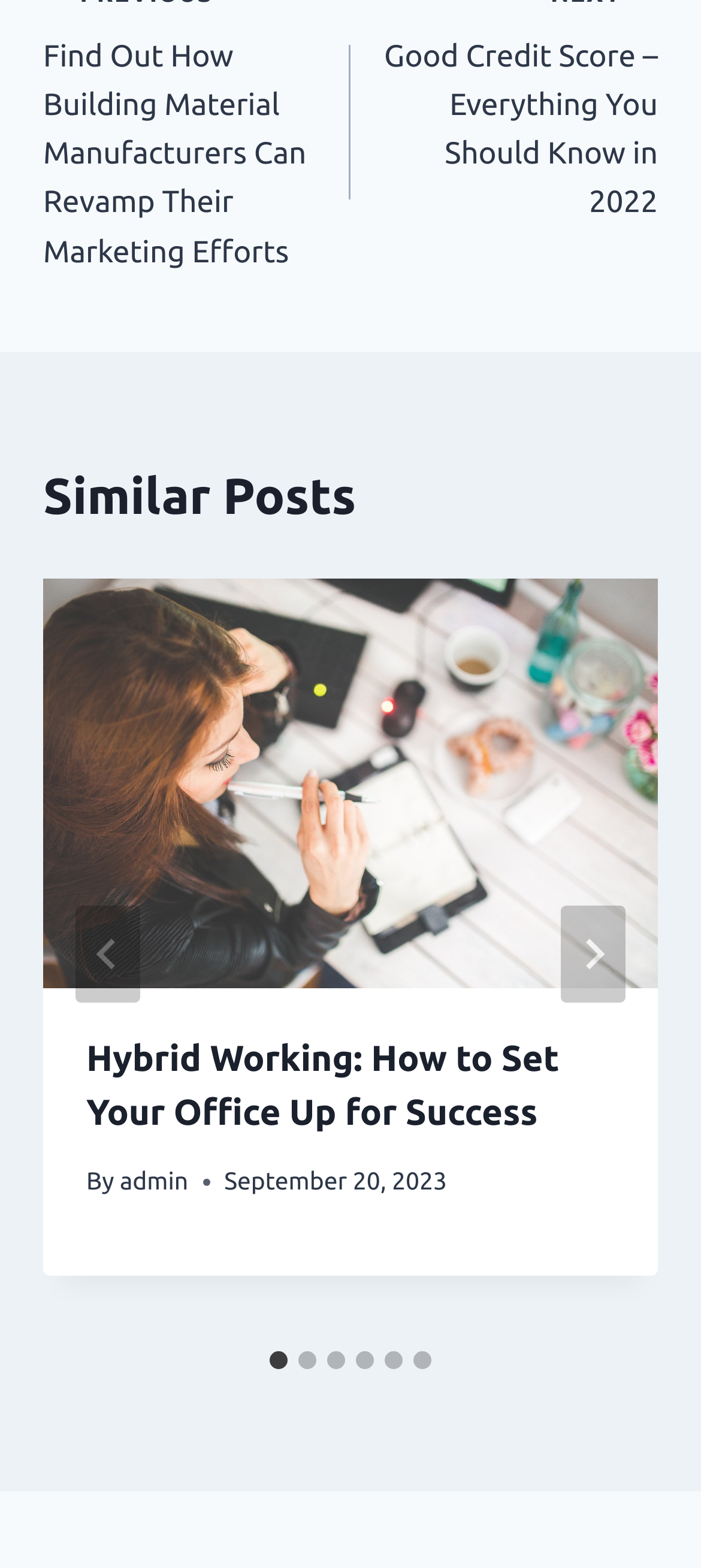Use a single word or phrase to answer the following:
What is the title of the first article?

Hybrid Working: How to Set Your Office Up for Success